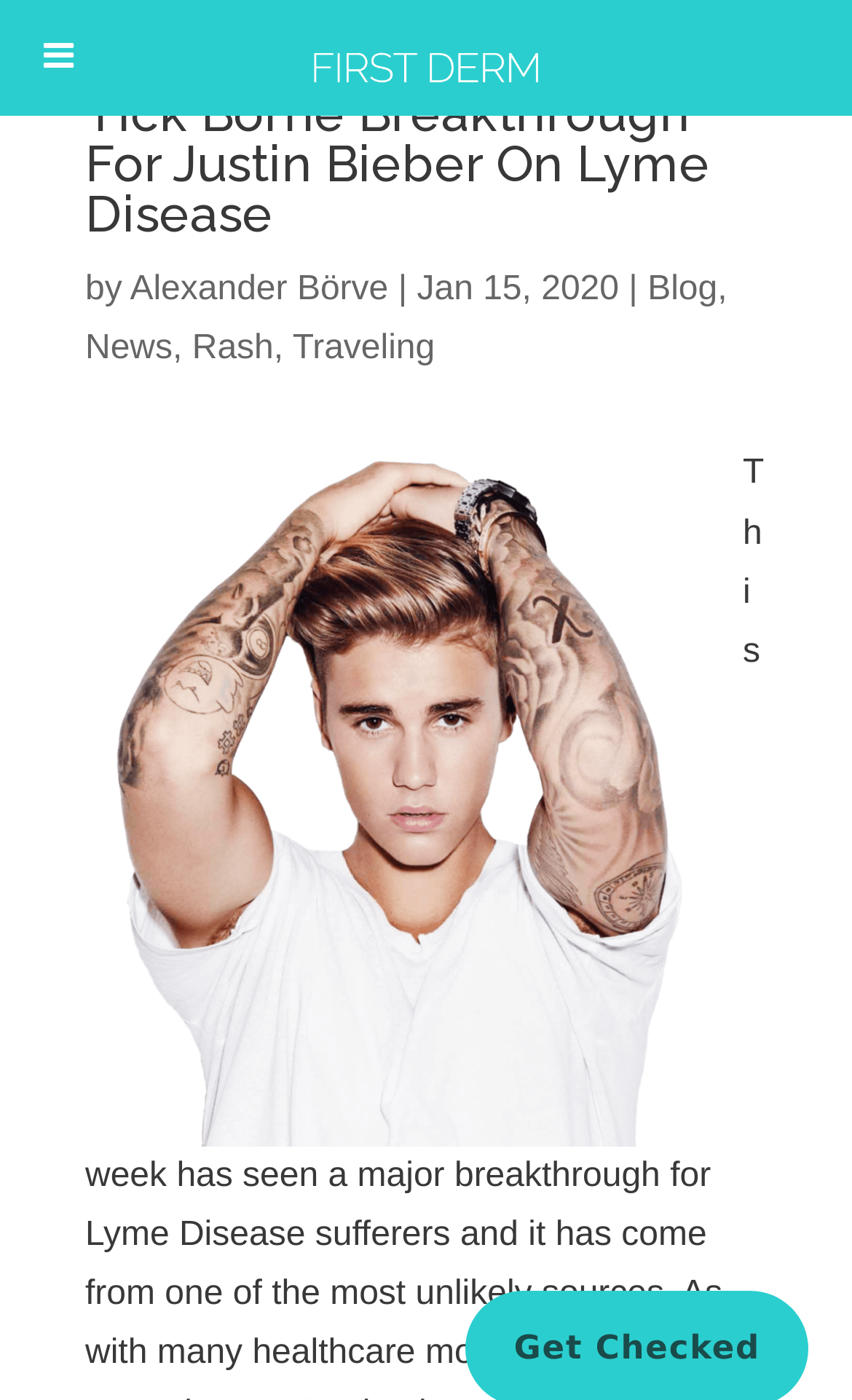Return the bounding box coordinates of the UI element that corresponds to this description: "bio". The coordinates must be given as four float numbers in the range of 0 and 1, [left, top, right, bottom].

None